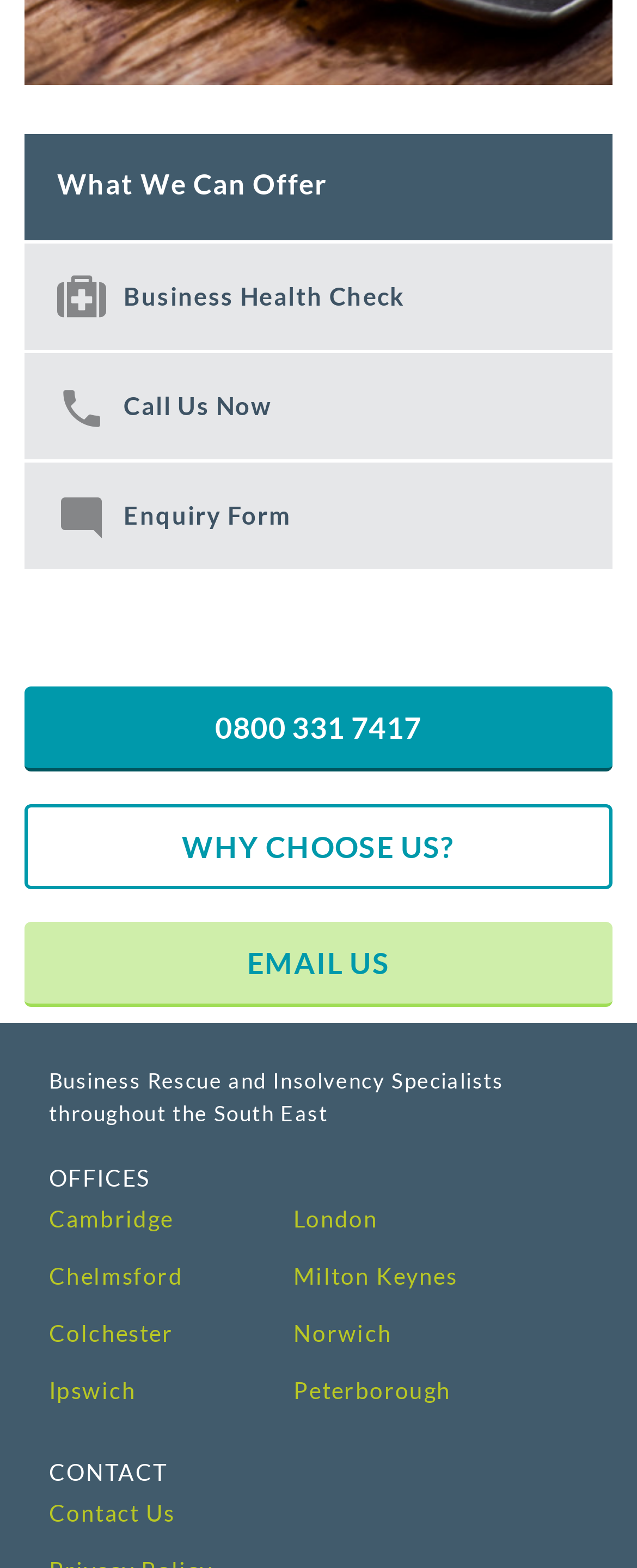Determine the bounding box coordinates for the region that must be clicked to execute the following instruction: "Visit the Peabody Archives".

None